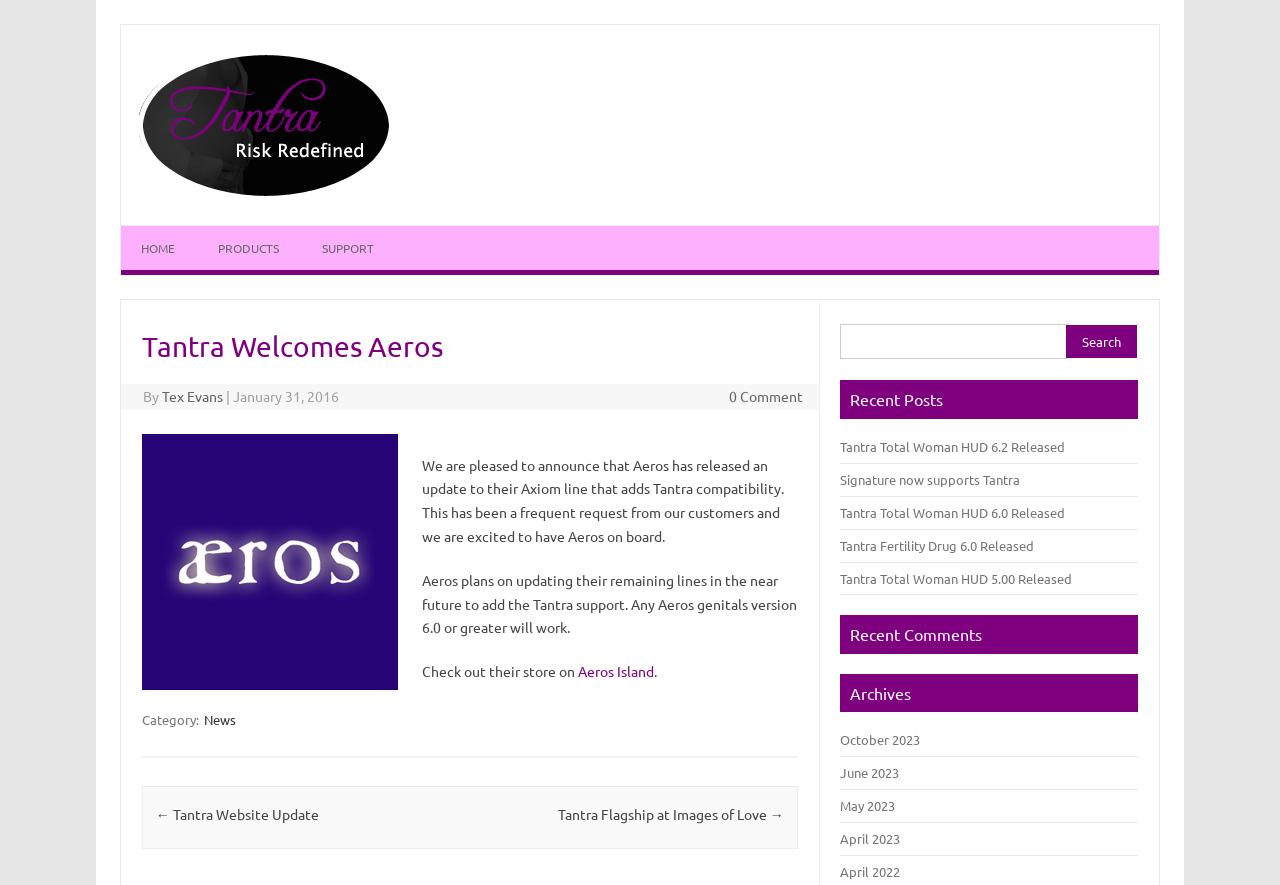What is the version of Aeros genitals that will work with Tantra? Examine the screenshot and reply using just one word or a brief phrase.

6.0 or greater